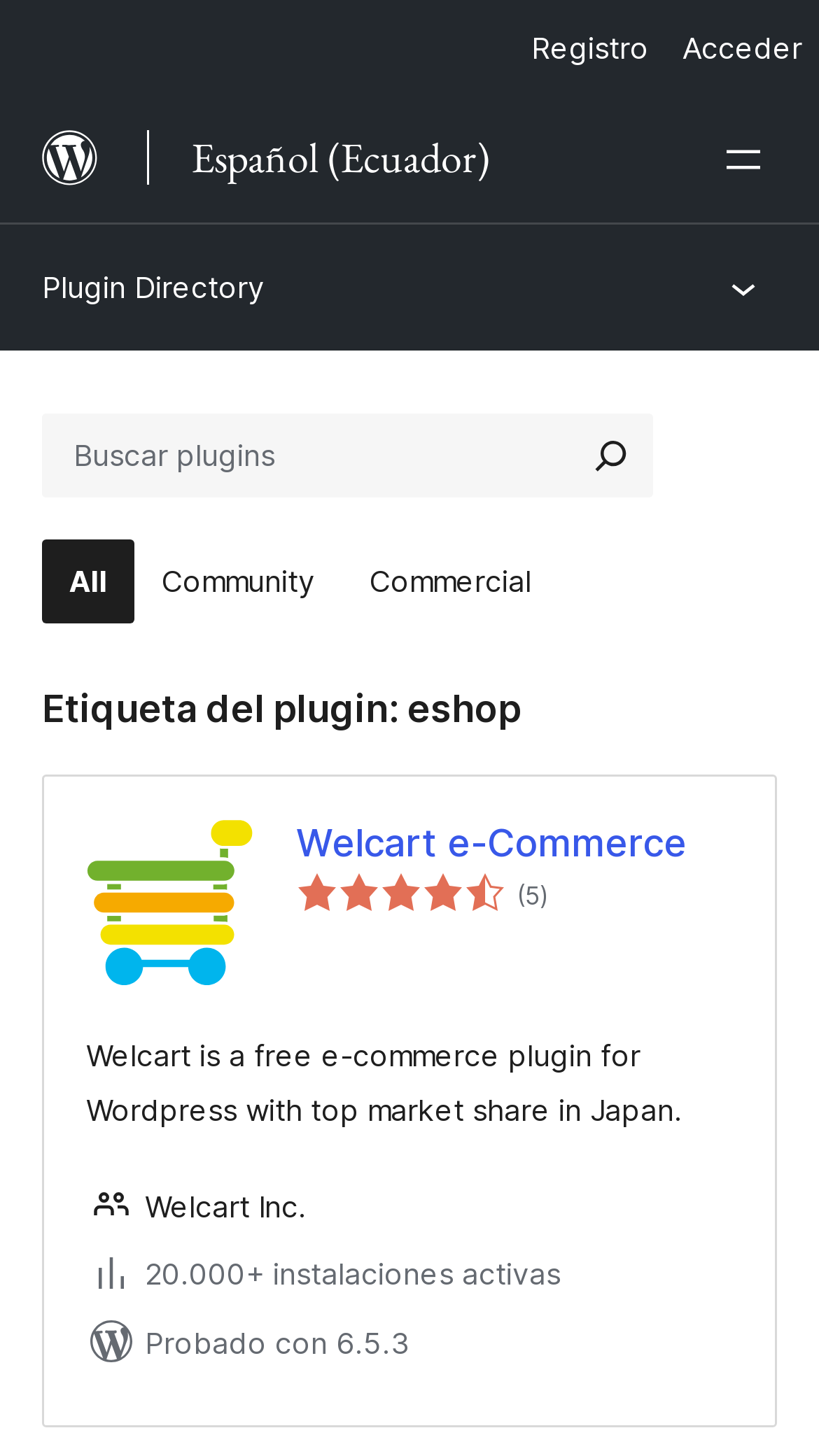Locate the bounding box coordinates of the region to be clicked to comply with the following instruction: "Search for plugins". The coordinates must be four float numbers between 0 and 1, in the form [left, top, right, bottom].

[0.051, 0.284, 0.797, 0.342]